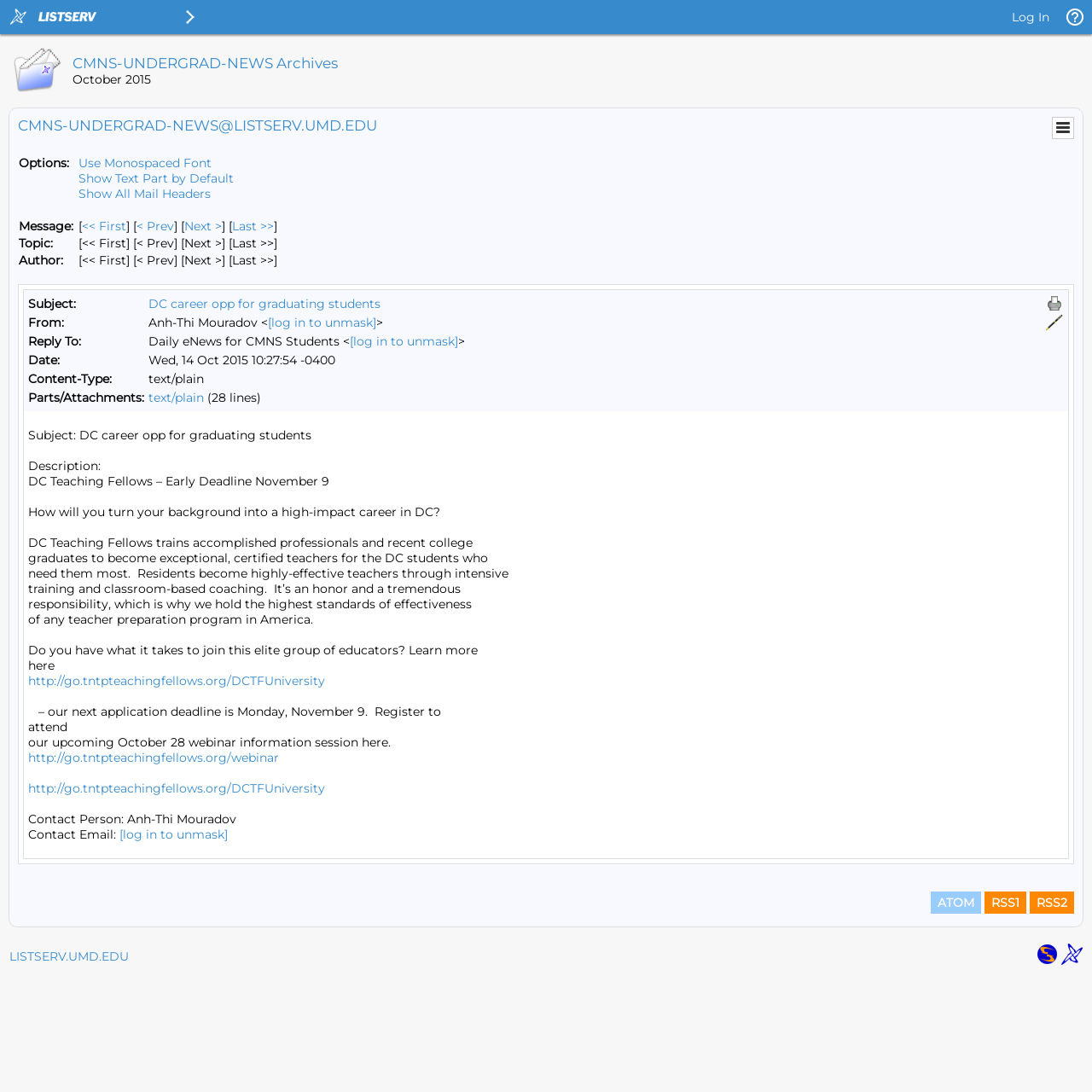Please indicate the bounding box coordinates for the clickable area to complete the following task: "Show Text Part by Default". The coordinates should be specified as four float numbers between 0 and 1, i.e., [left, top, right, bottom].

[0.072, 0.156, 0.214, 0.17]